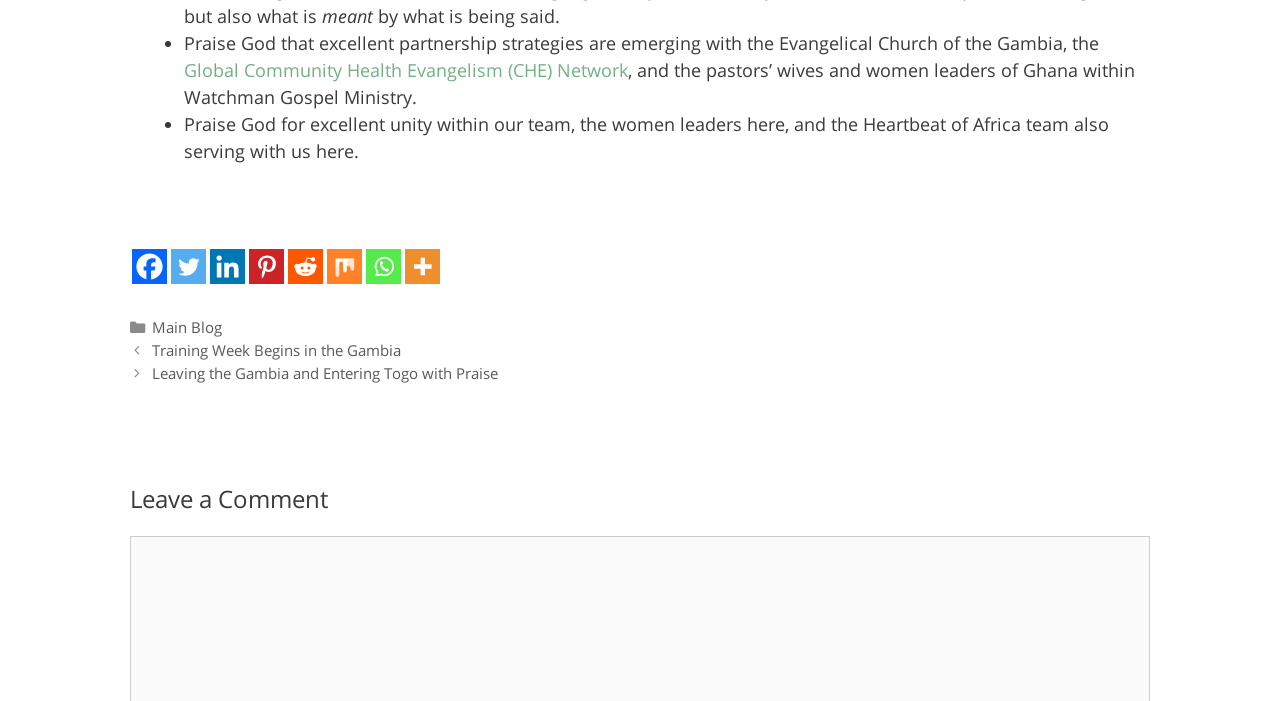Look at the image and write a detailed answer to the question: 
What is the purpose of the webpage section below 'Leave a Comment'?

I inferred the purpose of the section below 'Leave a Comment' by its heading, which suggests that users can leave a comment on the webpage.